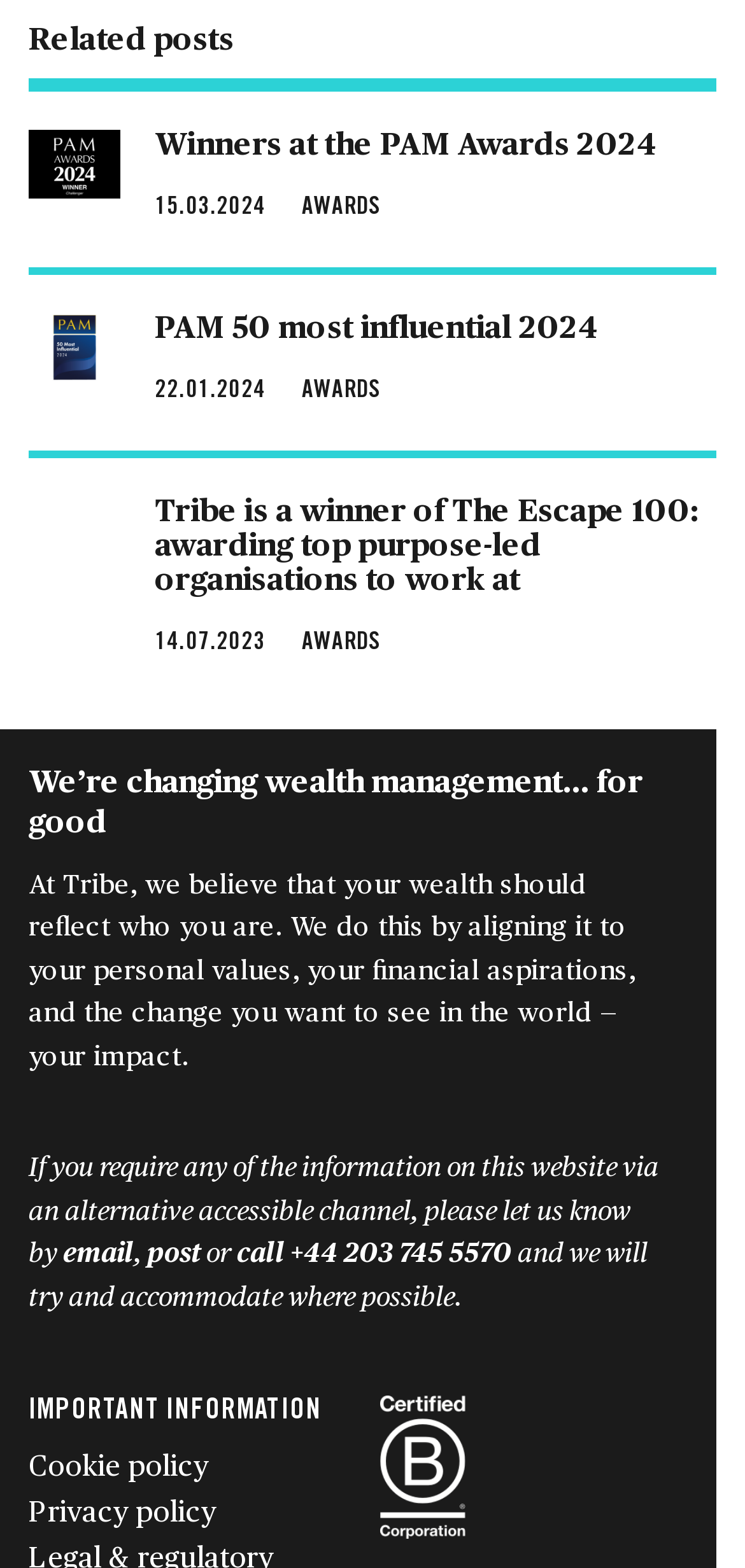Pinpoint the bounding box coordinates of the element you need to click to execute the following instruction: "Click on 'AWARDS'". The bounding box should be represented by four float numbers between 0 and 1, in the format [left, top, right, bottom].

[0.405, 0.12, 0.511, 0.139]